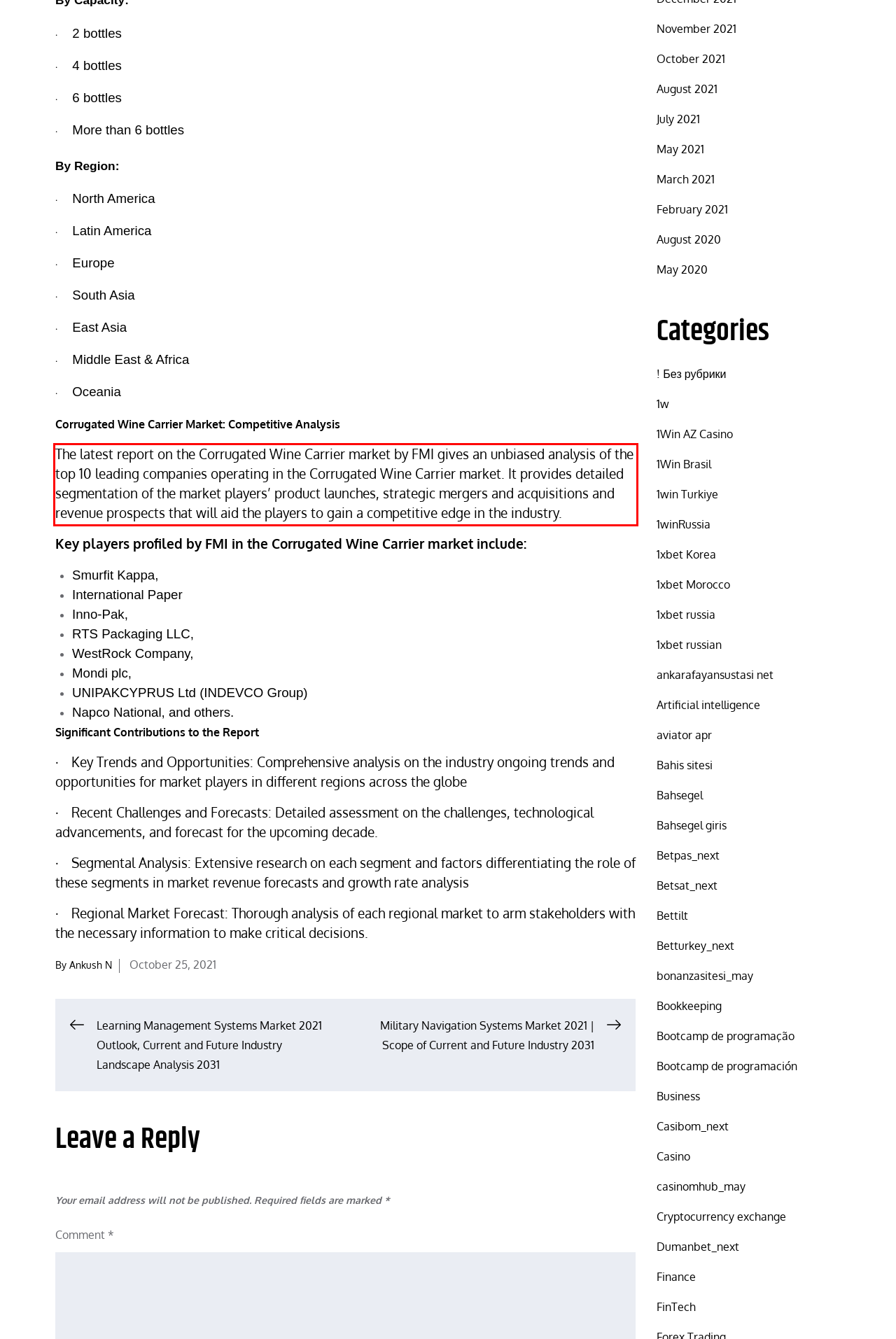Please perform OCR on the text within the red rectangle in the webpage screenshot and return the text content.

The latest report on the Corrugated Wine Carrier market by FMI gives an unbiased analysis of the top 10 leading companies operating in the Corrugated Wine Carrier market. It provides detailed segmentation of the market players’ product launches, strategic mergers and acquisitions and revenue prospects that will aid the players to gain a competitive edge in the industry.